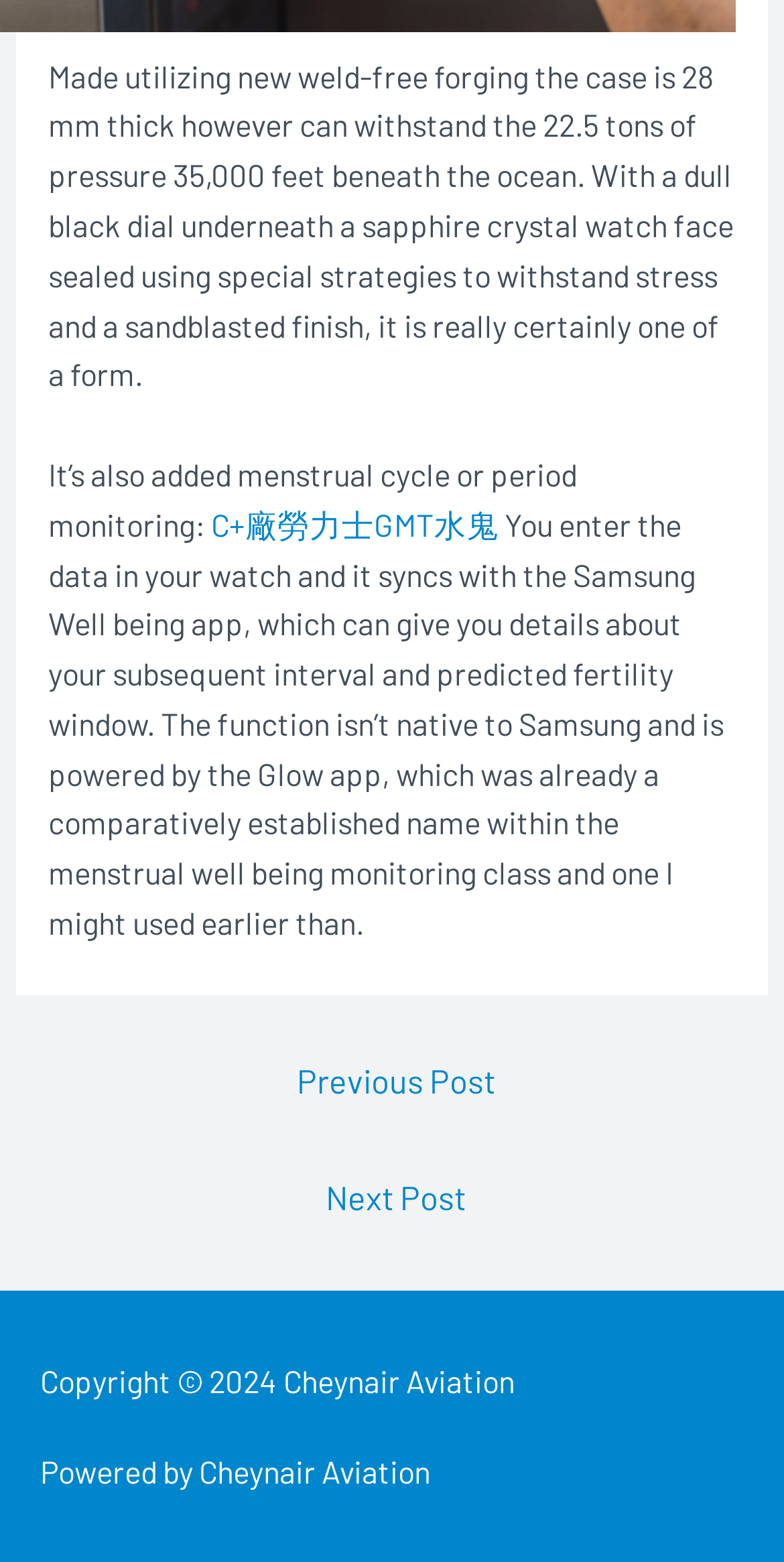What is the navigation option below the main content?
Using the image, respond with a single word or phrase.

Posts